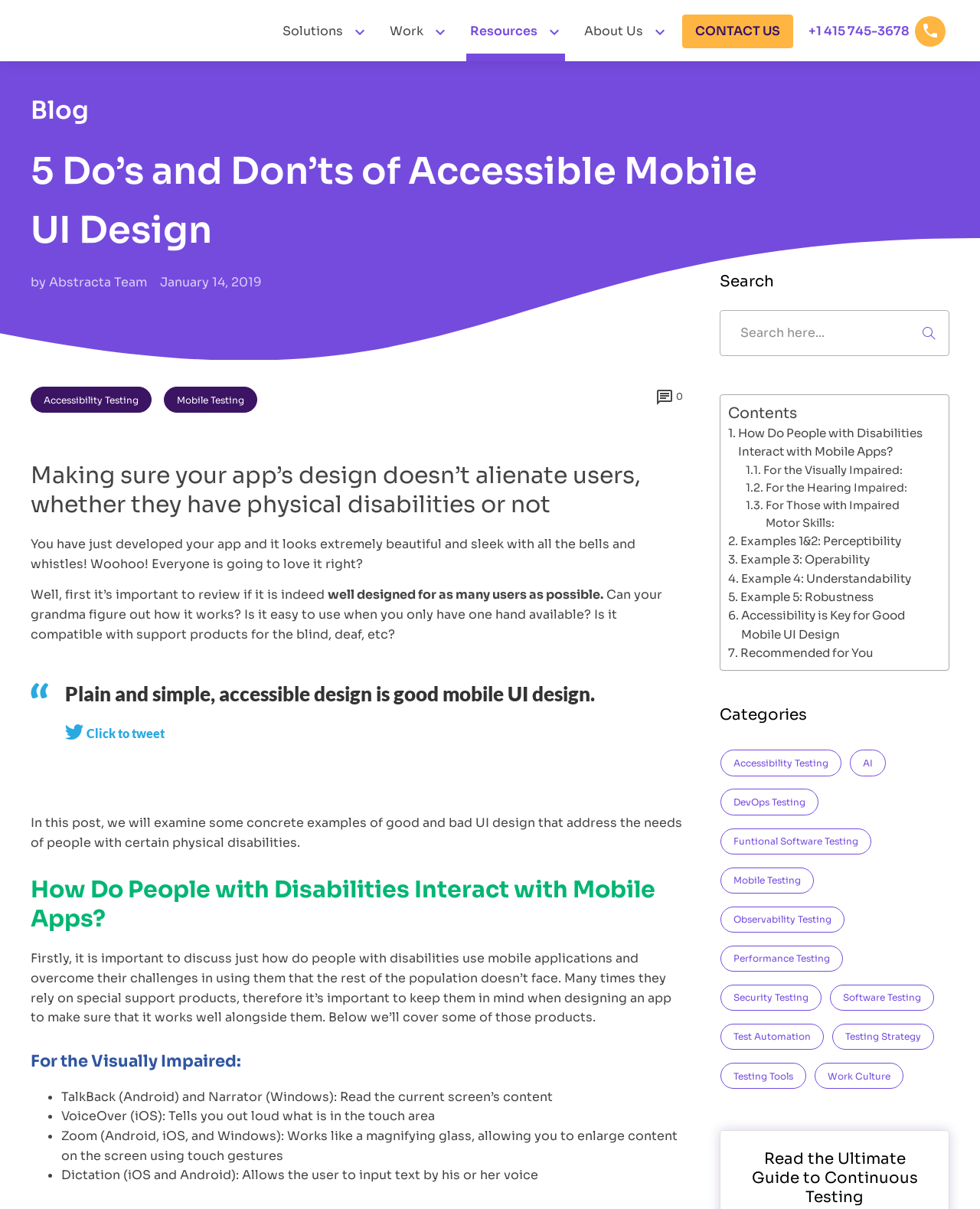Please identify the bounding box coordinates for the region that you need to click to follow this instruction: "Search for something".

[0.734, 0.256, 0.969, 0.294]